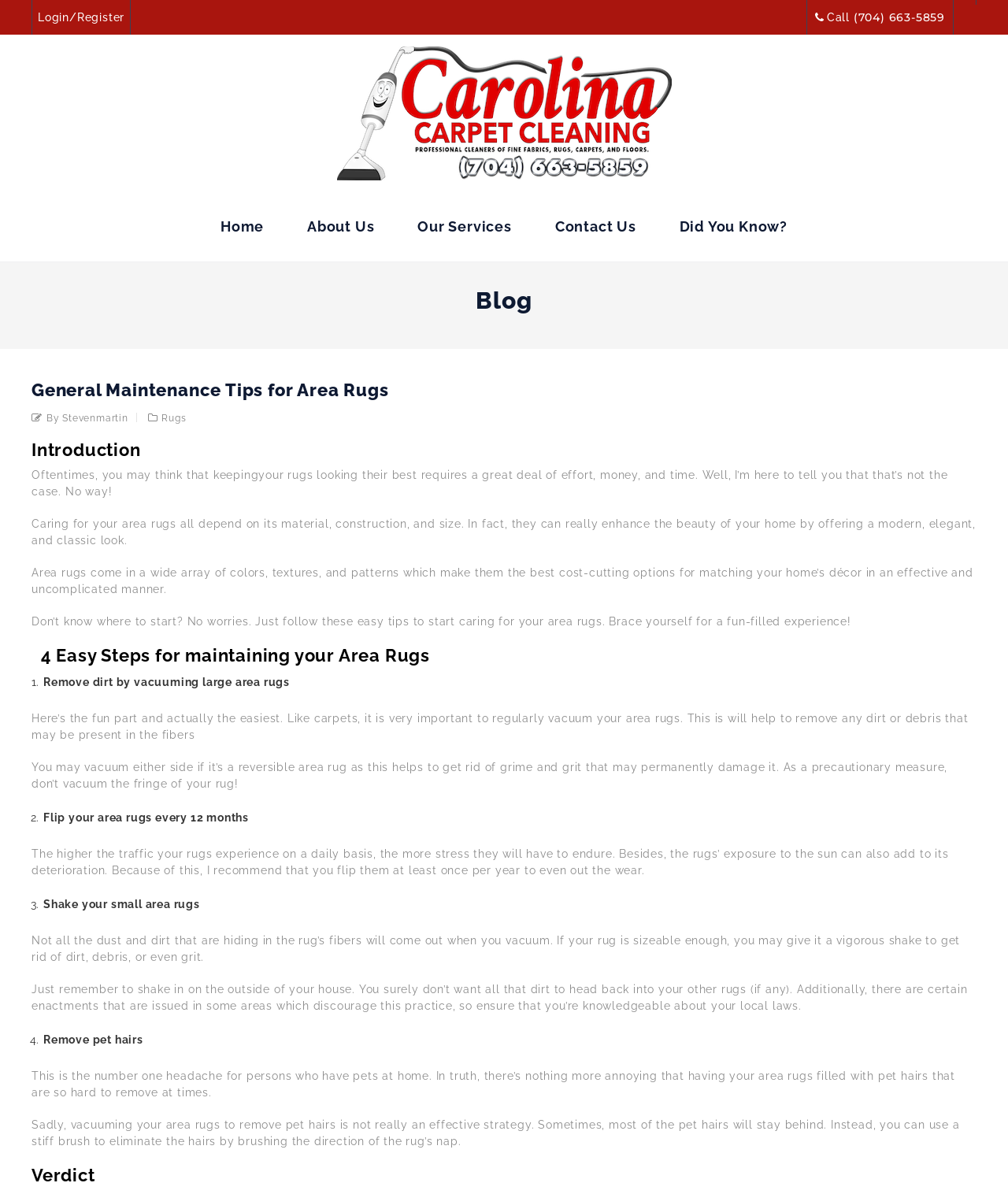Identify the bounding box coordinates of the clickable section necessary to follow the following instruction: "Click on Login/Register". The coordinates should be presented as four float numbers from 0 to 1, i.e., [left, top, right, bottom].

[0.038, 0.0, 0.124, 0.029]